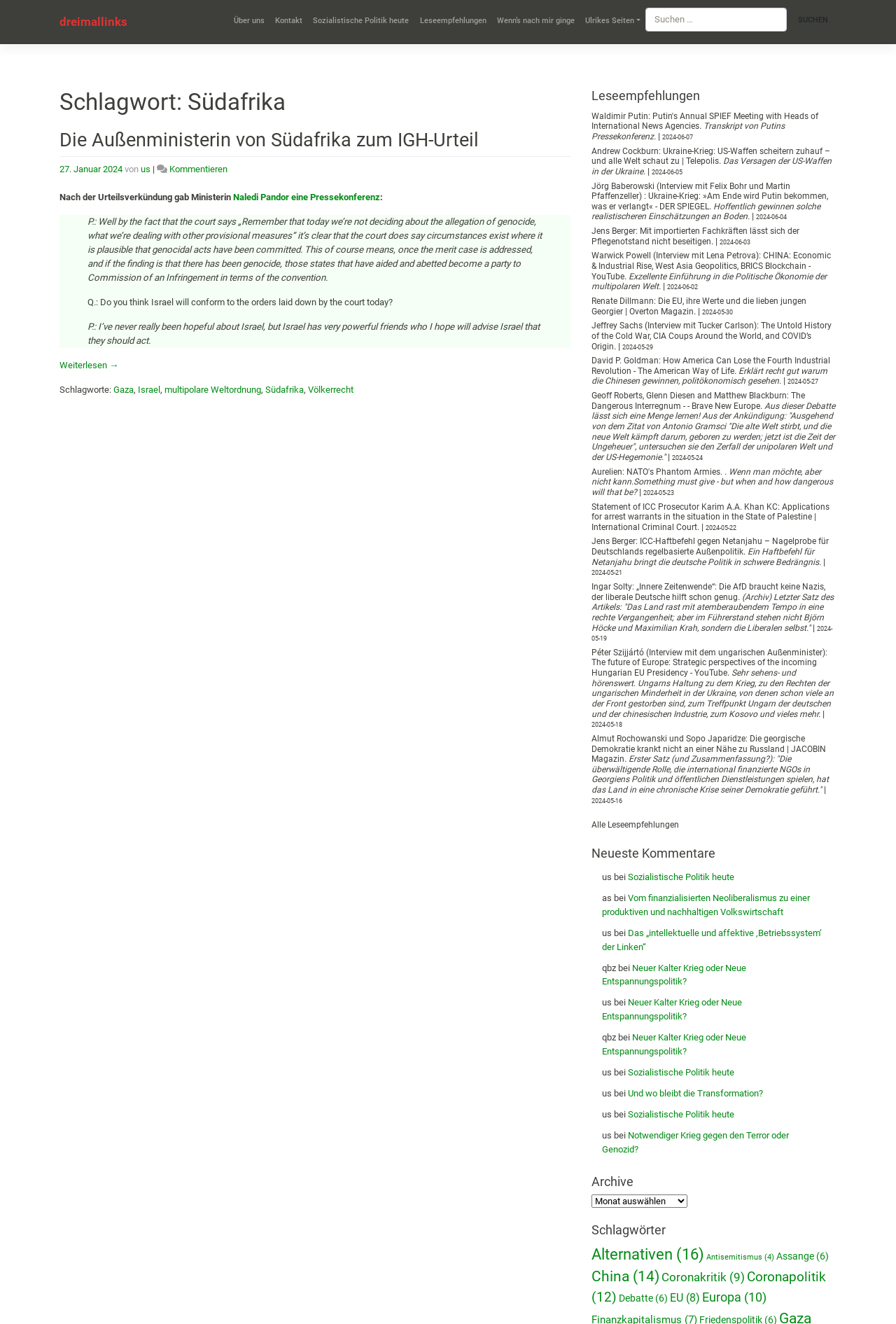What is the date of the second article?
Please utilize the information in the image to give a detailed response to the question.

I found the date of the second article by looking at the static text element with the text '2024-06-07' which is a sibling of the link element with the text 'Waldimir Putin: Putin's Annual SPIEF Meeting with Heads of International News Agencies'.